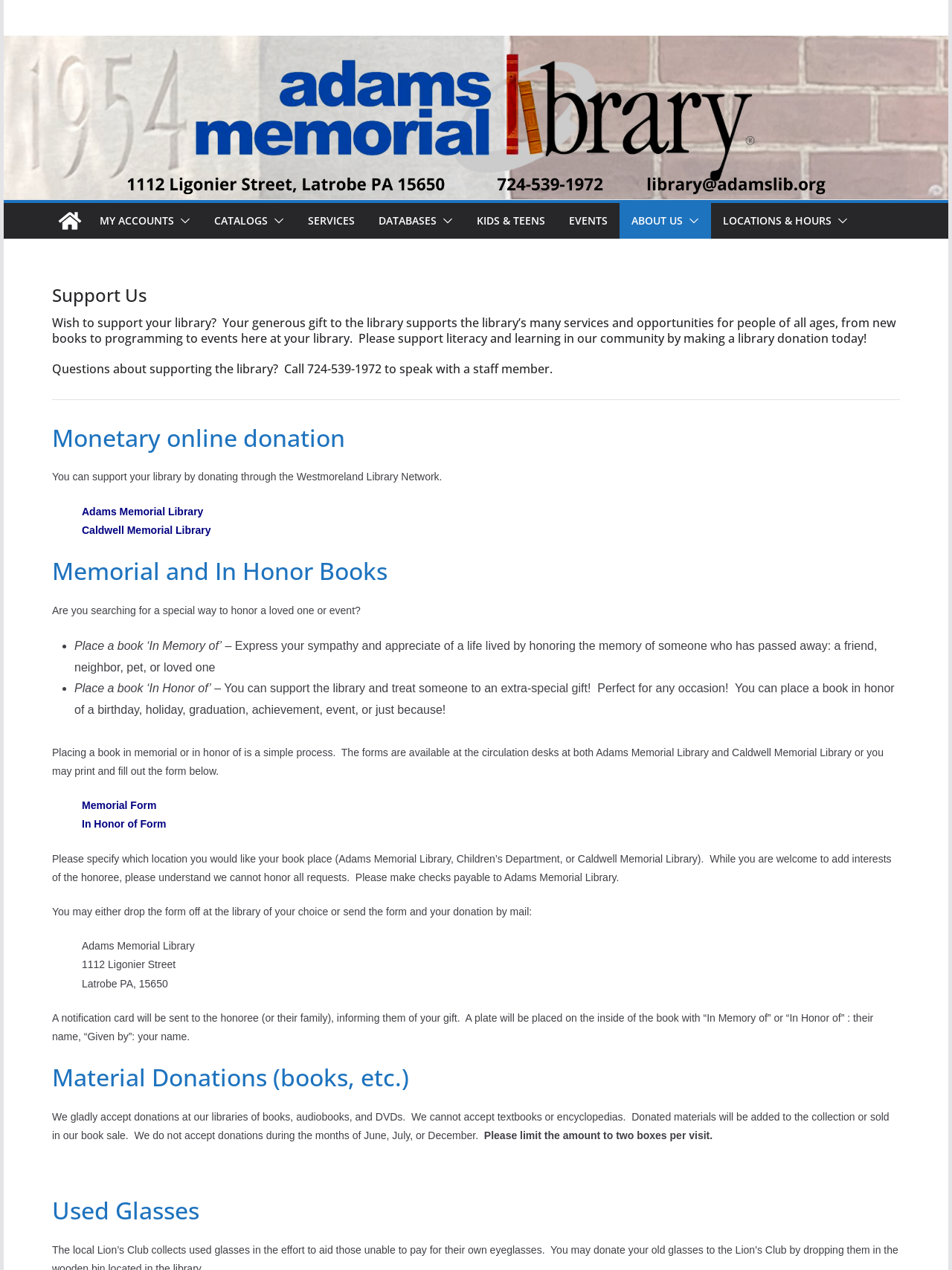What is the phone number to call for questions about supporting the library?
Look at the image and answer the question using a single word or phrase.

724-539-1972